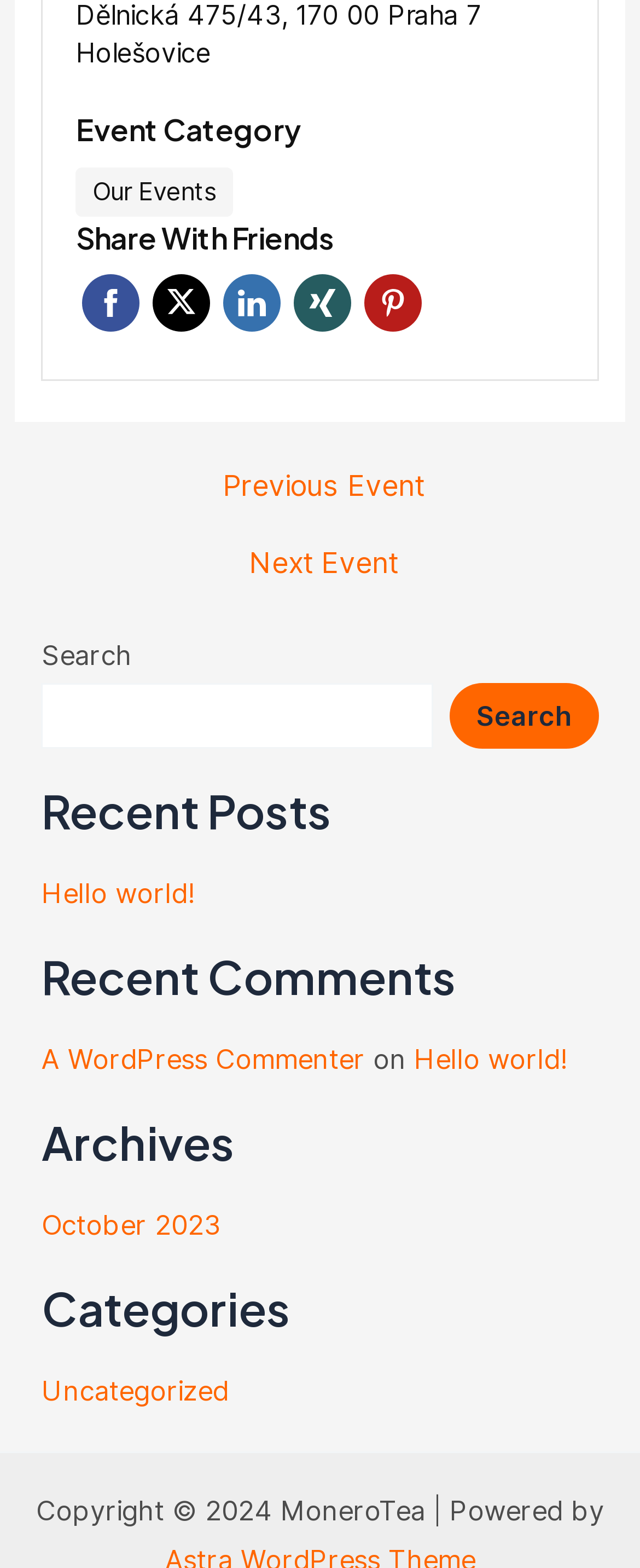What is the purpose of the search box?
Provide a thorough and detailed answer to the question.

I inferred this by looking at the search box and its accompanying button, which suggests that the user can input a query to search for something on the website.